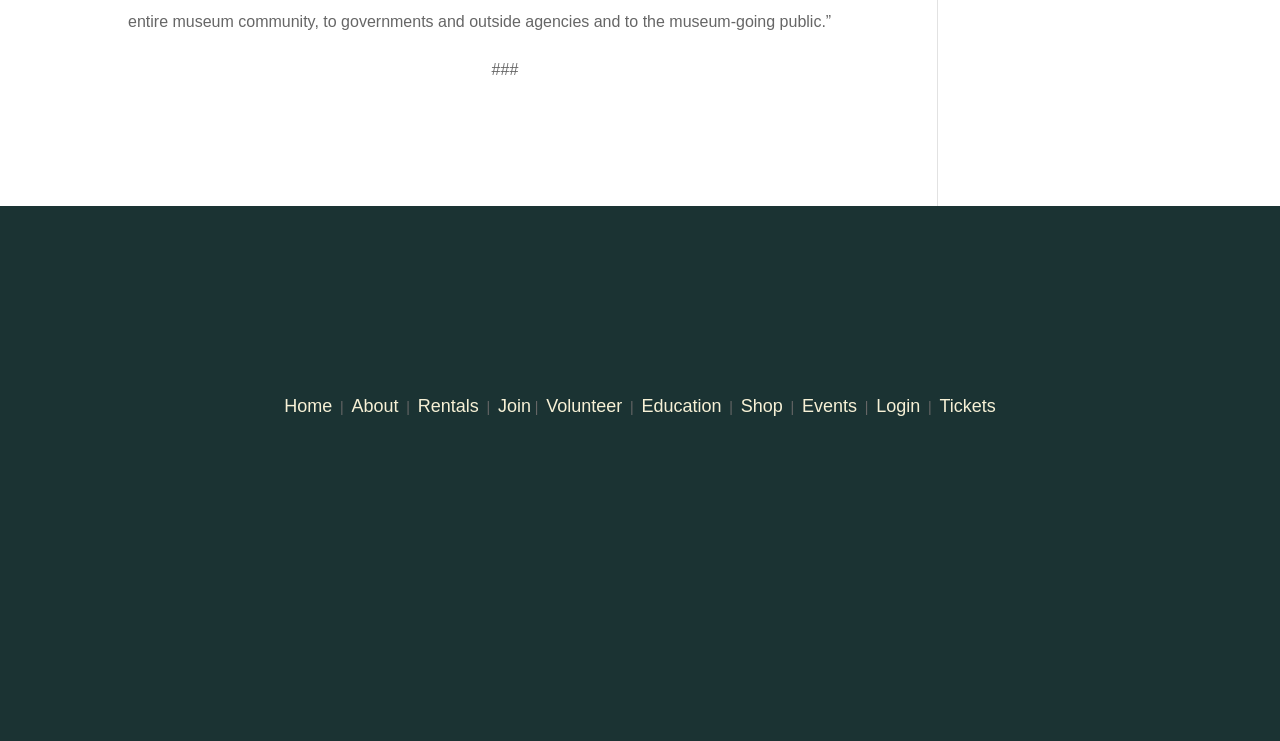Please reply with a single word or brief phrase to the question: 
What is the title of the second section?

Useful Links